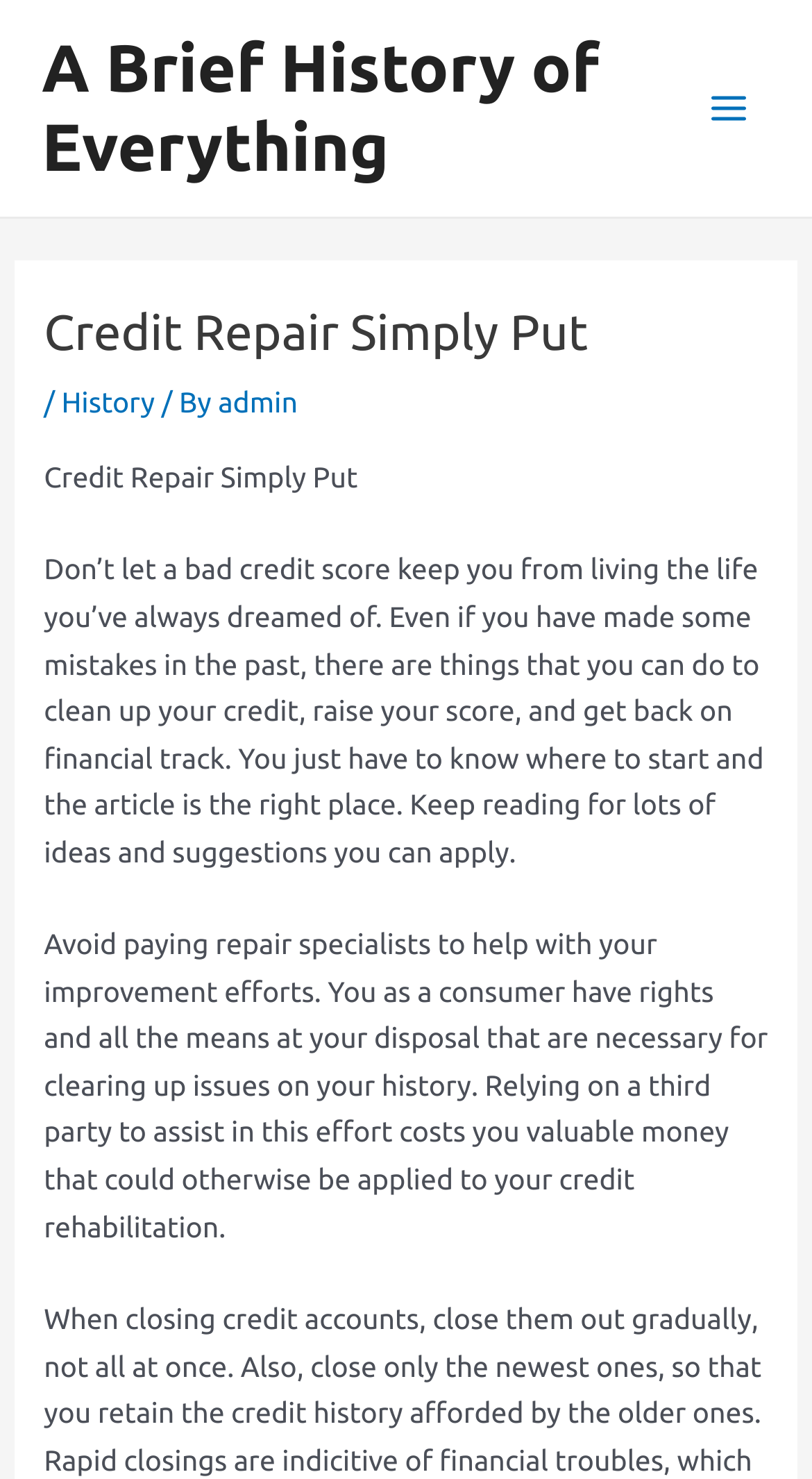Who is the target audience of the webpage?
Kindly offer a detailed explanation using the data available in the image.

The webpage appears to be targeting individuals with bad credit scores, as it provides advice and suggestions on how to improve their credit scores and get back on financial track.